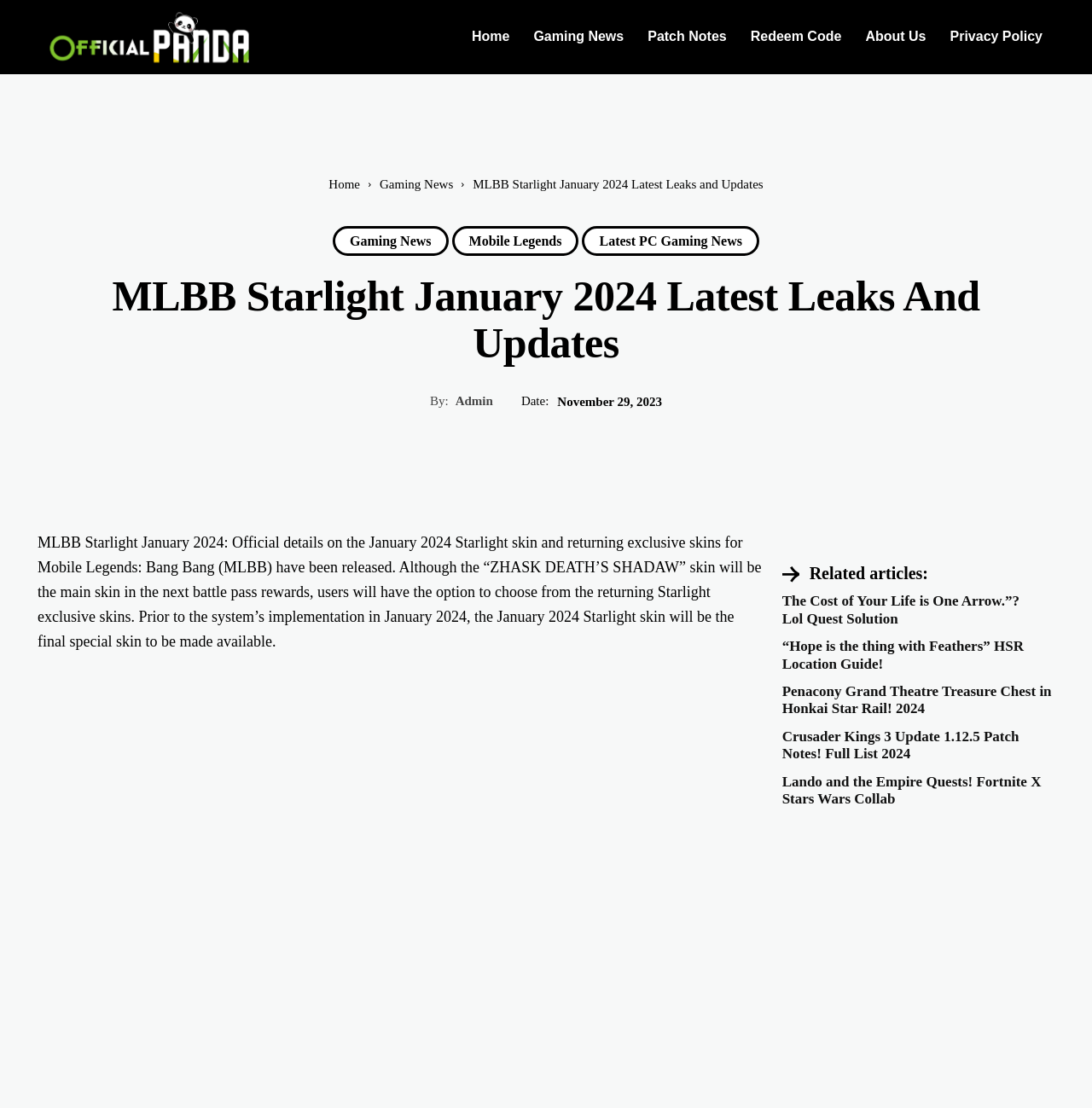Can you find the bounding box coordinates for the element that needs to be clicked to execute this instruction: "Click the 'The Cost of Your Life is One Arrow.”? Lol Quest Solution' link"? The coordinates should be given as four float numbers between 0 and 1, i.e., [left, top, right, bottom].

[0.716, 0.535, 0.934, 0.566]